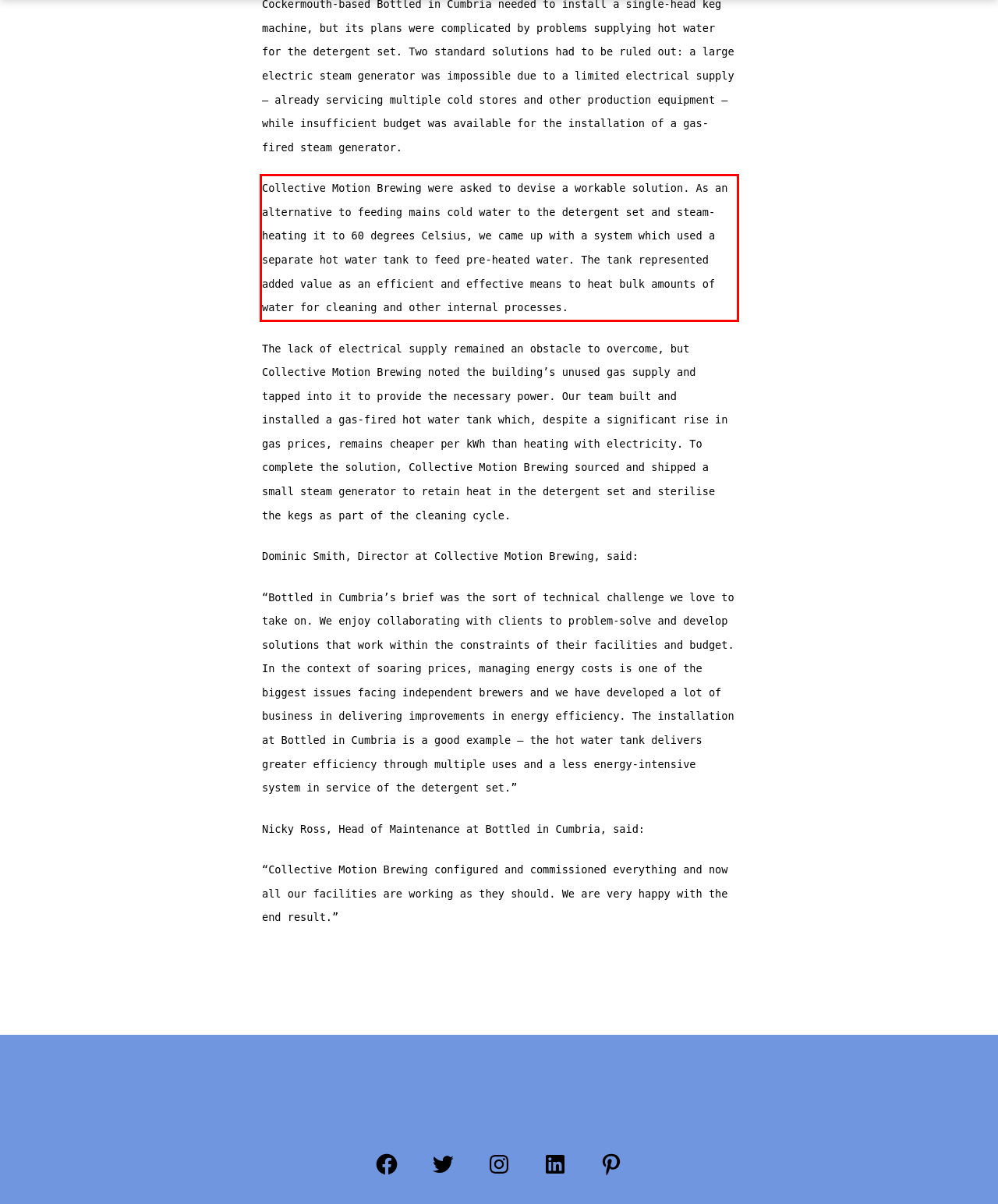You are given a screenshot with a red rectangle. Identify and extract the text within this red bounding box using OCR.

Collective Motion Brewing were asked to devise a workable solution. As an alternative to feeding mains cold water to the detergent set and steam-heating it to 60 degrees Celsius, we came up with a system which used a separate hot water tank to feed pre-heated water. The tank represented added value as an efficient and effective means to heat bulk amounts of water for cleaning and other internal processes.